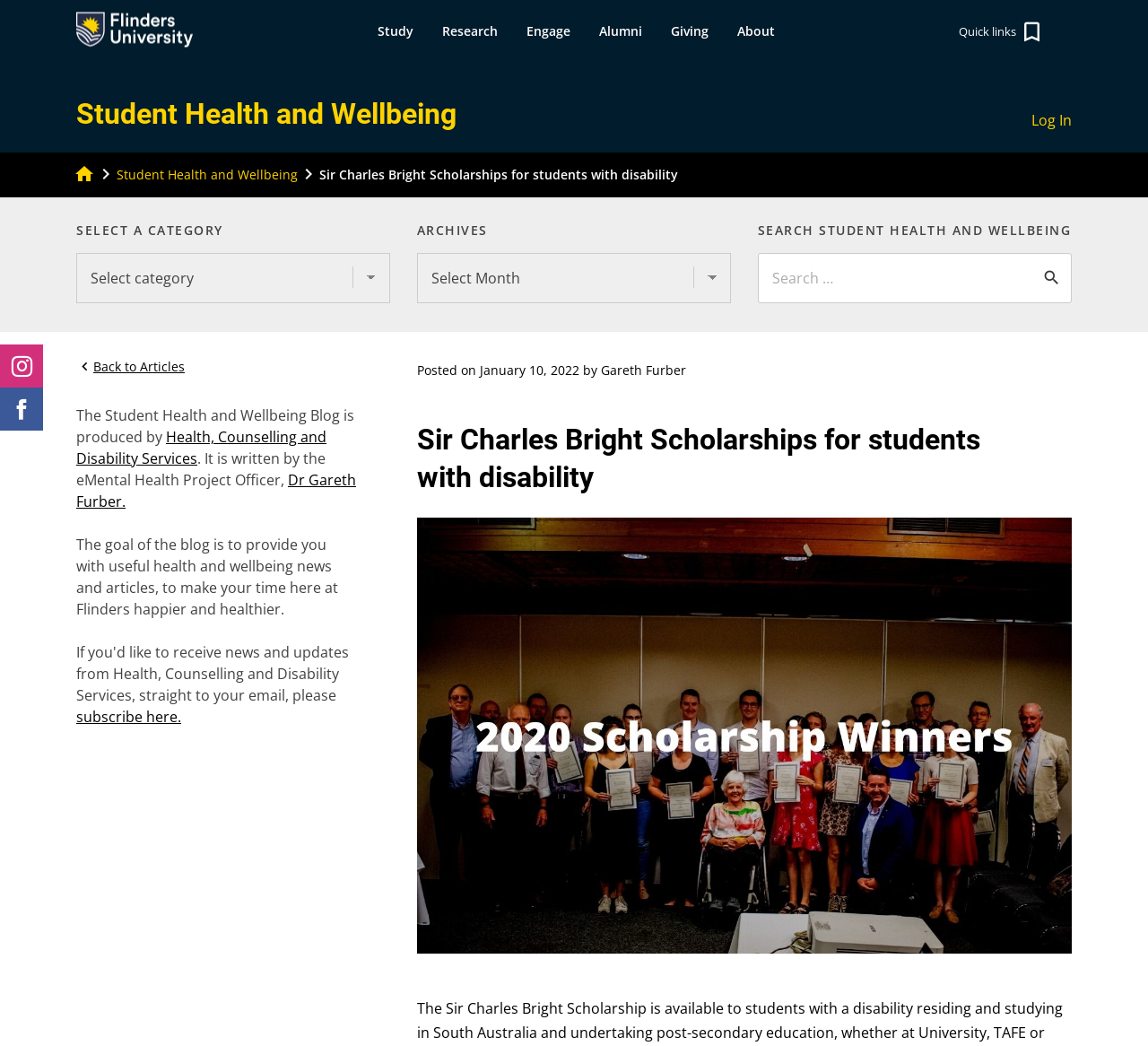What is the date of the blog post?
Answer the question using a single word or phrase, according to the image.

January 10, 2022